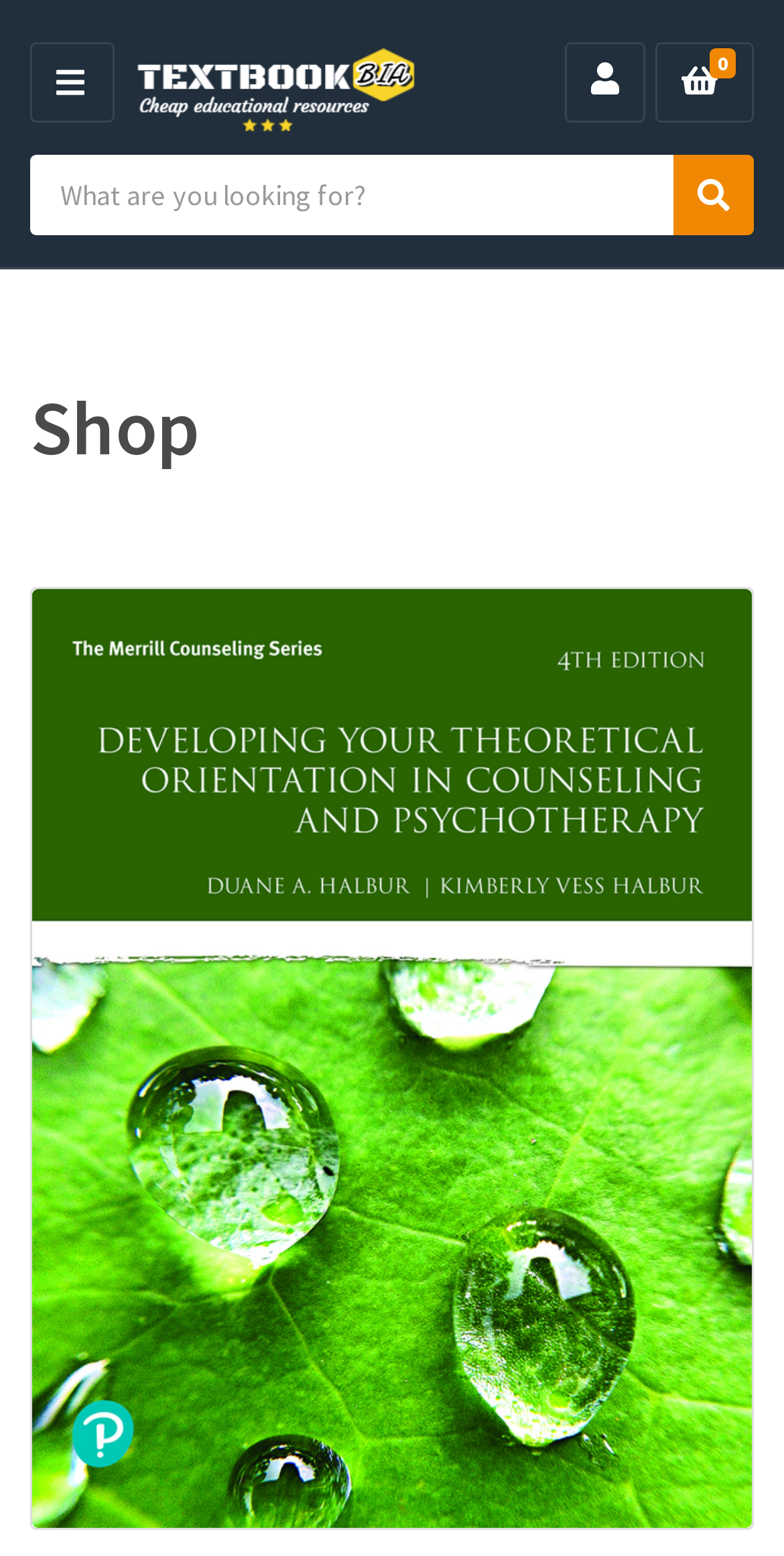Offer a detailed explanation of the webpage layout and contents.

This webpage appears to be an online textbook store, specifically showcasing the book "Developing Your Theoretical Orientation In Counseling And Psychotherapy, 4th Edition" by authors Duane A. Halbur and Kimberly Vess Halbur. 

At the top left corner, there is a menu link with the text "MENU". Next to it, on the top center, is a link to the website "TextbookBia" accompanied by its logo. 

Below the menu and the website logo, there are two lines of text: "Category name" and "Search products:". A search bar is located to the right of the "Search products:" text, allowing users to input their queries. A search button with a magnifying glass icon is situated at the end of the search bar. 

On the top right corner, there is a link with a shopping cart icon, and next to it, a link displaying the number "0" with a shopping bag icon. 

The main content of the page is an image of the book cover, which takes up most of the page's width and is centered. The book cover image is also a link. 

At the bottom right corner, there is a "Scroll to the top" button with an upward arrow icon, allowing users to quickly navigate back to the top of the page.